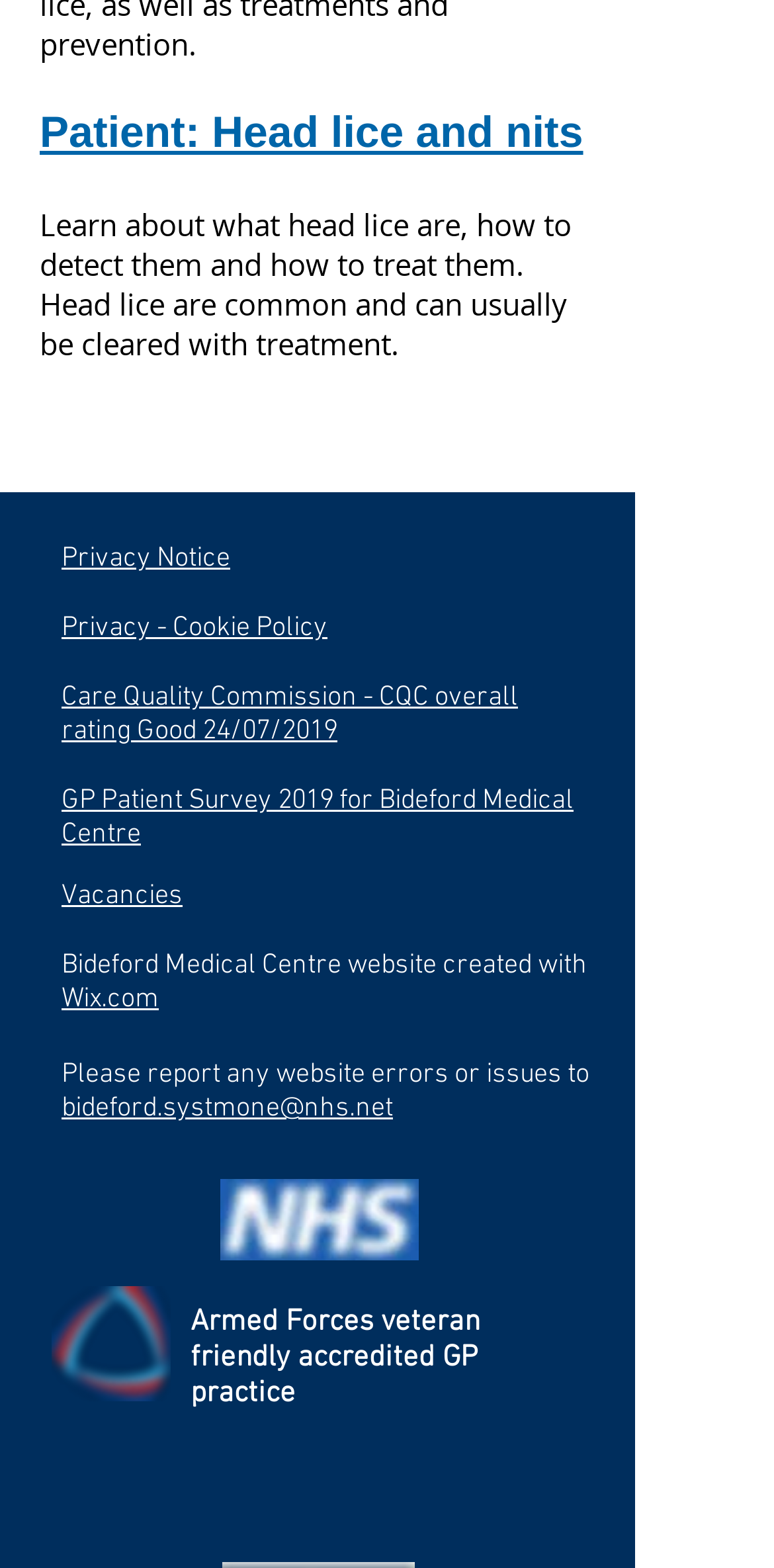Determine the bounding box for the described HTML element: "Back to Blog Overview". Ensure the coordinates are four float numbers between 0 and 1 in the format [left, top, right, bottom].

None